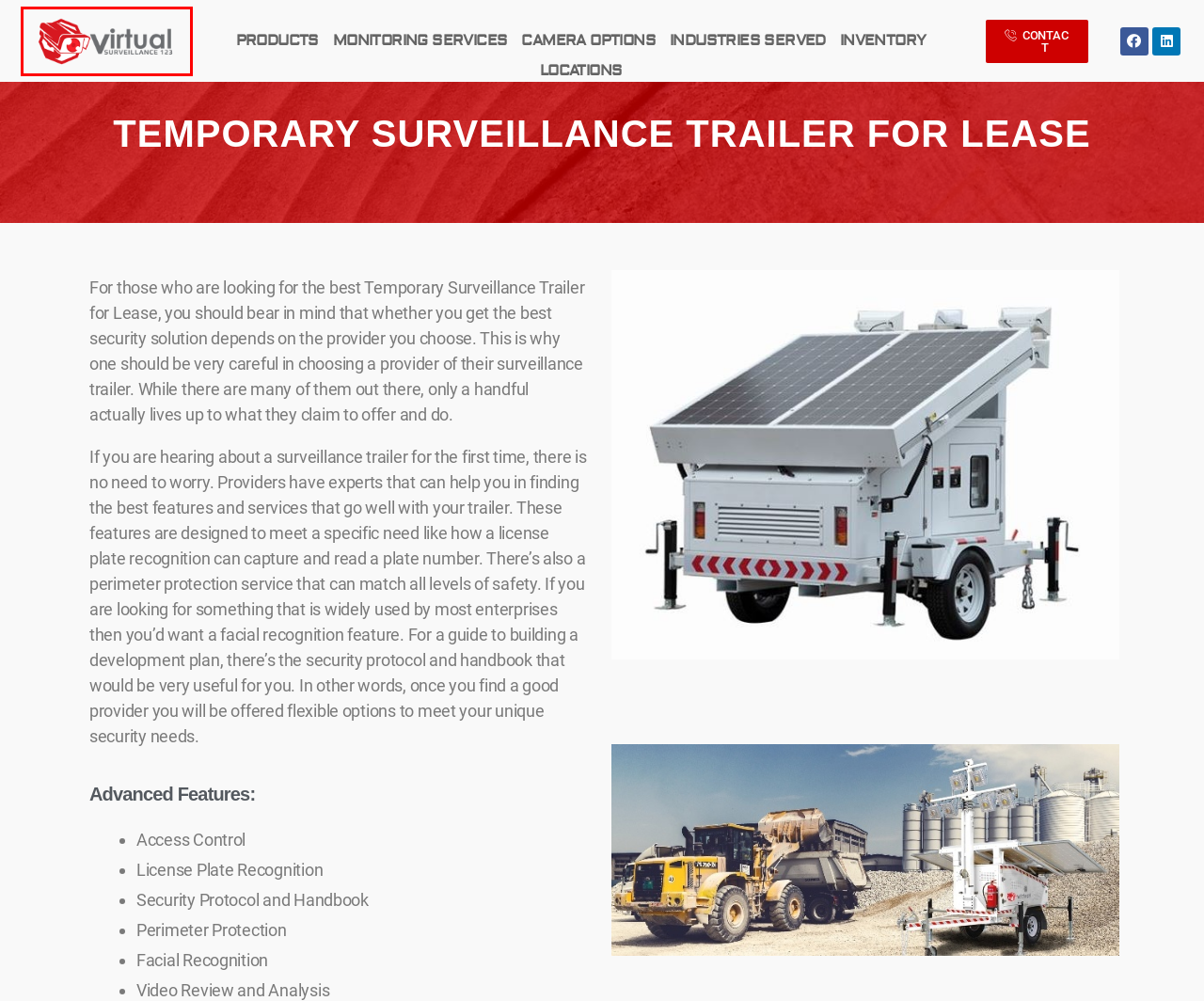You are looking at a webpage screenshot with a red bounding box around an element. Pick the description that best matches the new webpage after interacting with the element in the red bounding box. The possible descriptions are:
A. Virtual Surveillance 123 | Mobile Surveillance Trailer
B. Virtual CCTV Surveillance Monitoring | Monitoring Services
C. Locations | Temporary Video Monitoring Security Trailer
D. Virtual Surveillance 123 Products | Mobile Surveillance Trailer for Rent
E. Vrtual Surveillance 123 Industries Served | Mobile CCTV Trailer Leasing
F. Camera Options | Mobile Time Lapse Video Camera Rental
G. Contact Us | Temporary Video Monitoring Security Trailer
H. Virtual Surveillance 123 | CCTV Trailer Rental

A